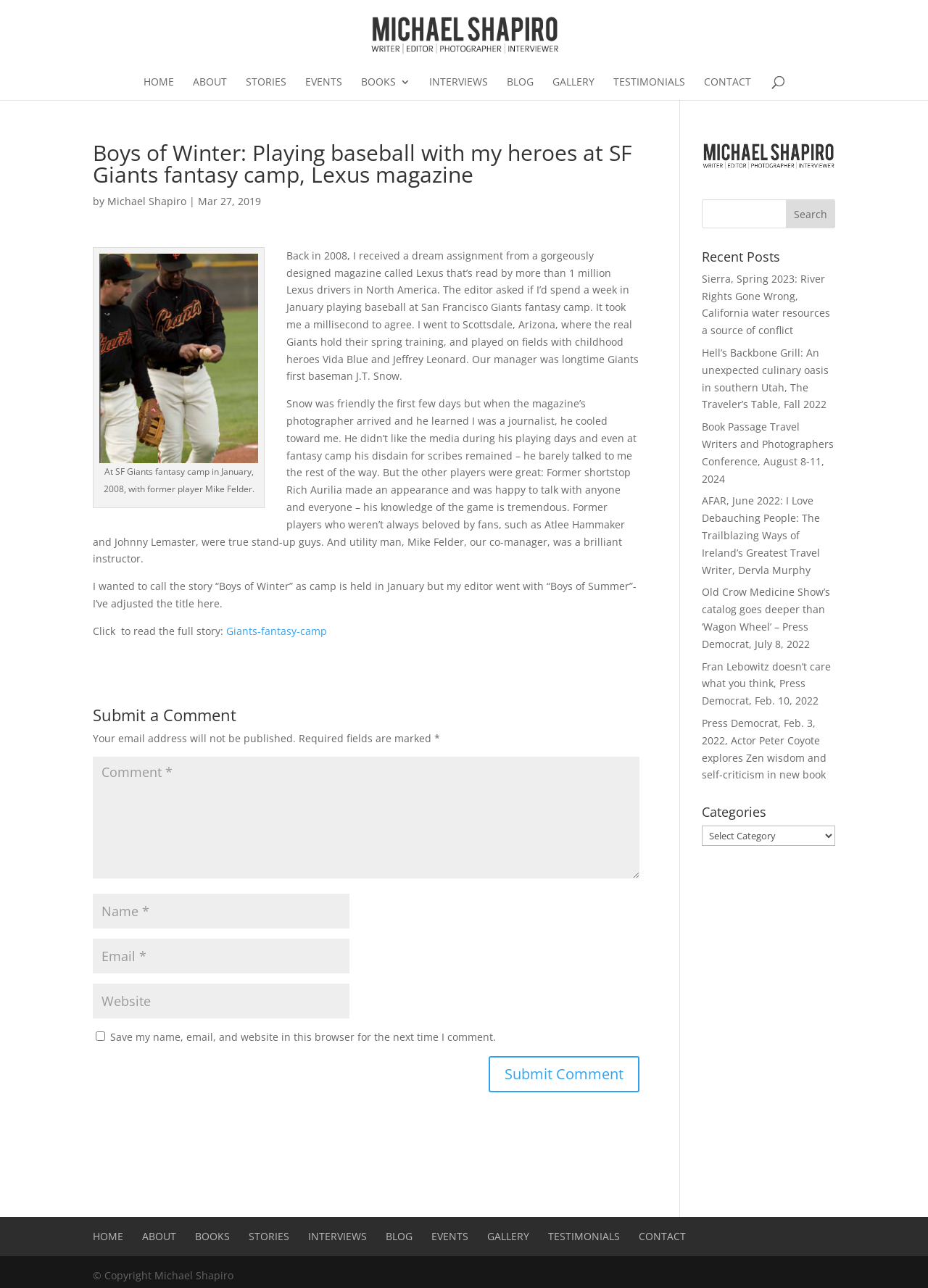Provide a one-word or brief phrase answer to the question:
What is the author's name?

Michael Shapiro